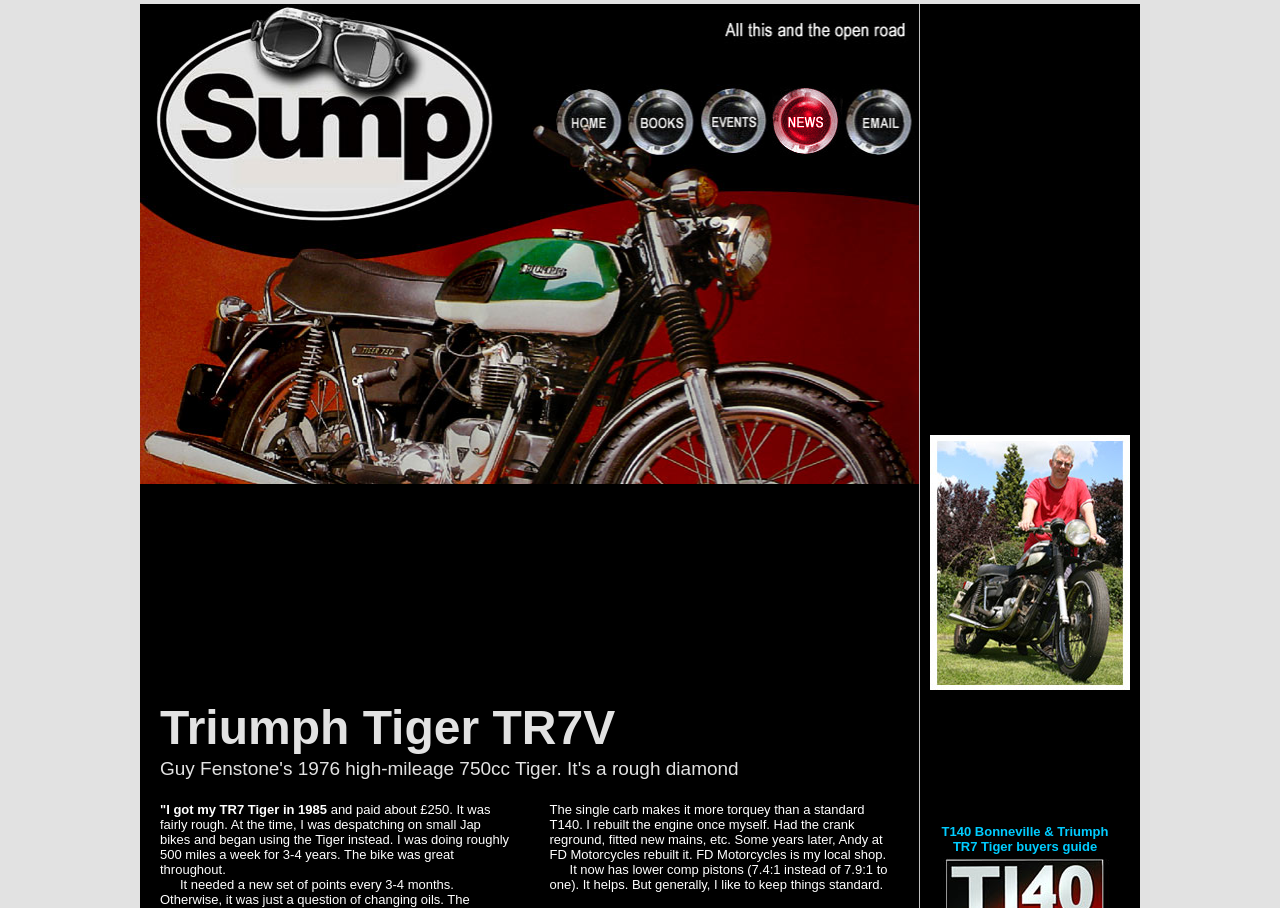Create a detailed narrative of the webpage’s visual and textual elements.

The webpage is about the Triumph Tiger TR7V, a classic motorcycle. At the top of the page, there is a prominent image taking up about a quarter of the screen, showcasing the bike. Below this image, there are five links with accompanying small images, arranged horizontally, which appear to be navigation links or advertisements. 

The main content of the page starts with a heading that reads "Triumph Tiger TR7V" in a large font, followed by a subheading that describes the bike, "Guy Fenstone's 1976 high-mileage 750cc Tiger. It's a rough diamond". 

To the right of the headings, there is a large image of the bike and its owner, Guy Fenstone. Below this image, there is another smaller image. At the bottom of the page, there is a link to a buyer's guide for the T140 Bonneville and Triumph TR7 Tiger.